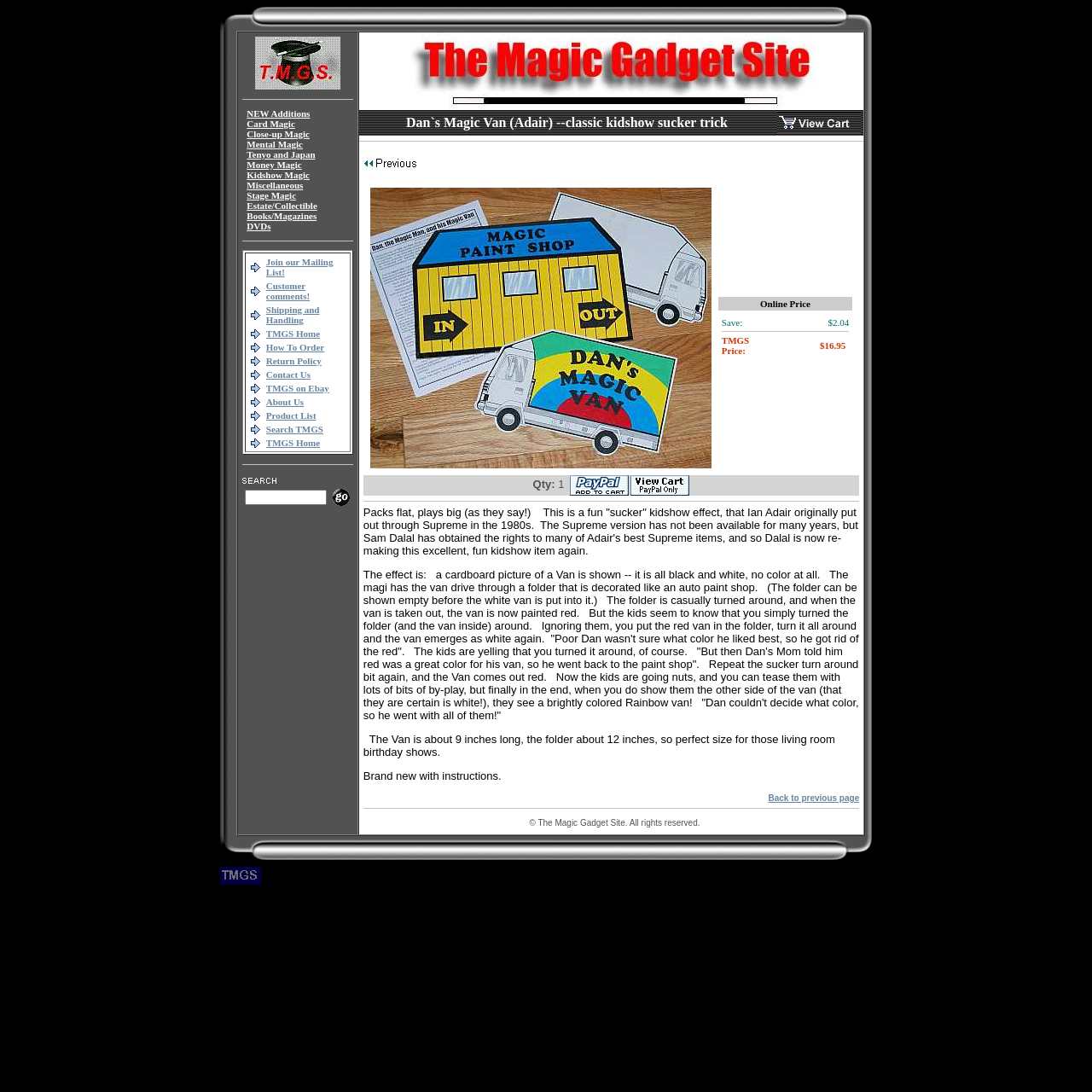Please locate the bounding box coordinates of the region I need to click to follow this instruction: "Click on the 'Customer comments!' link".

[0.244, 0.257, 0.284, 0.276]